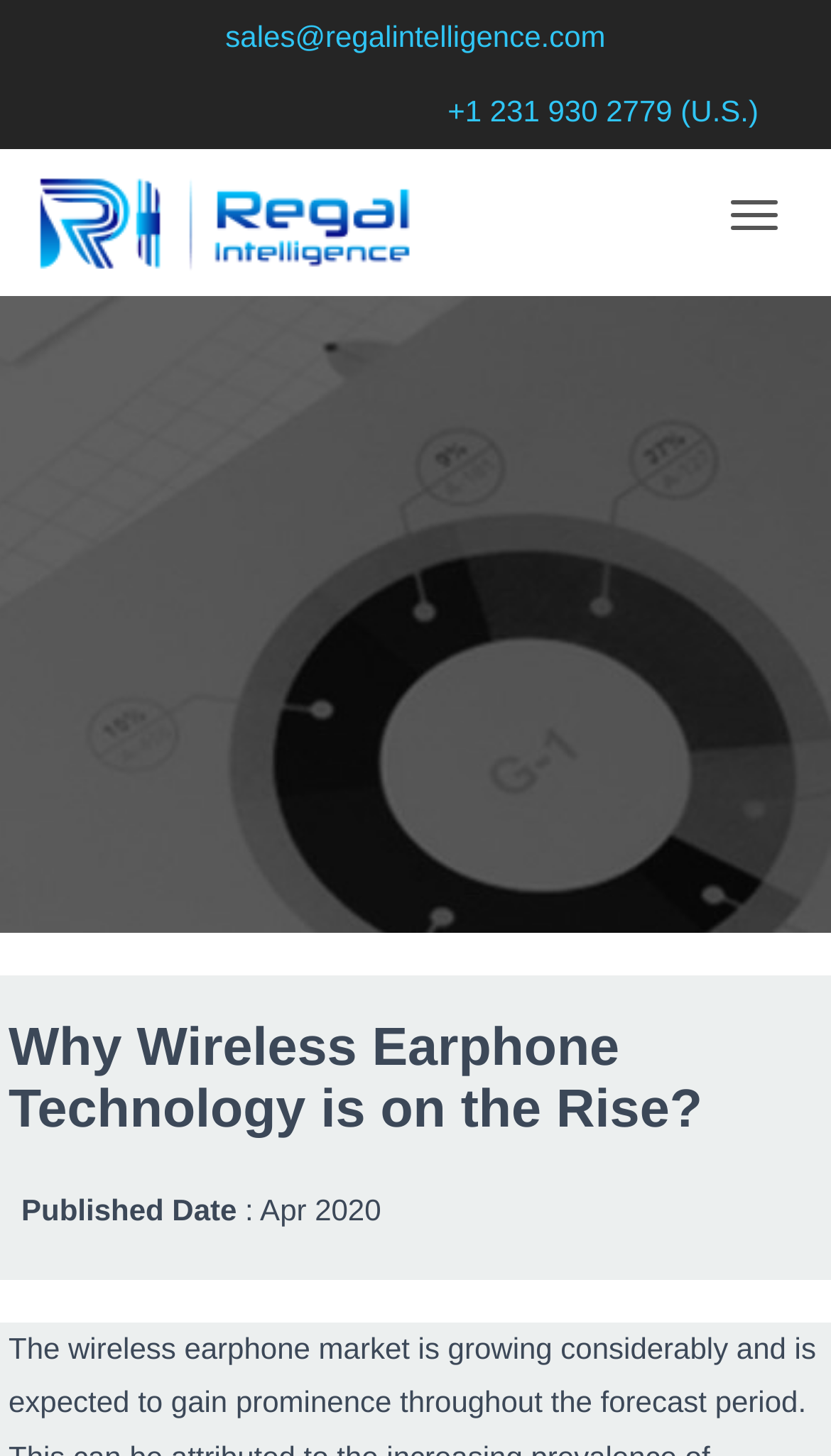Please answer the following question using a single word or phrase: 
What is the company name?

Regal Intelligence